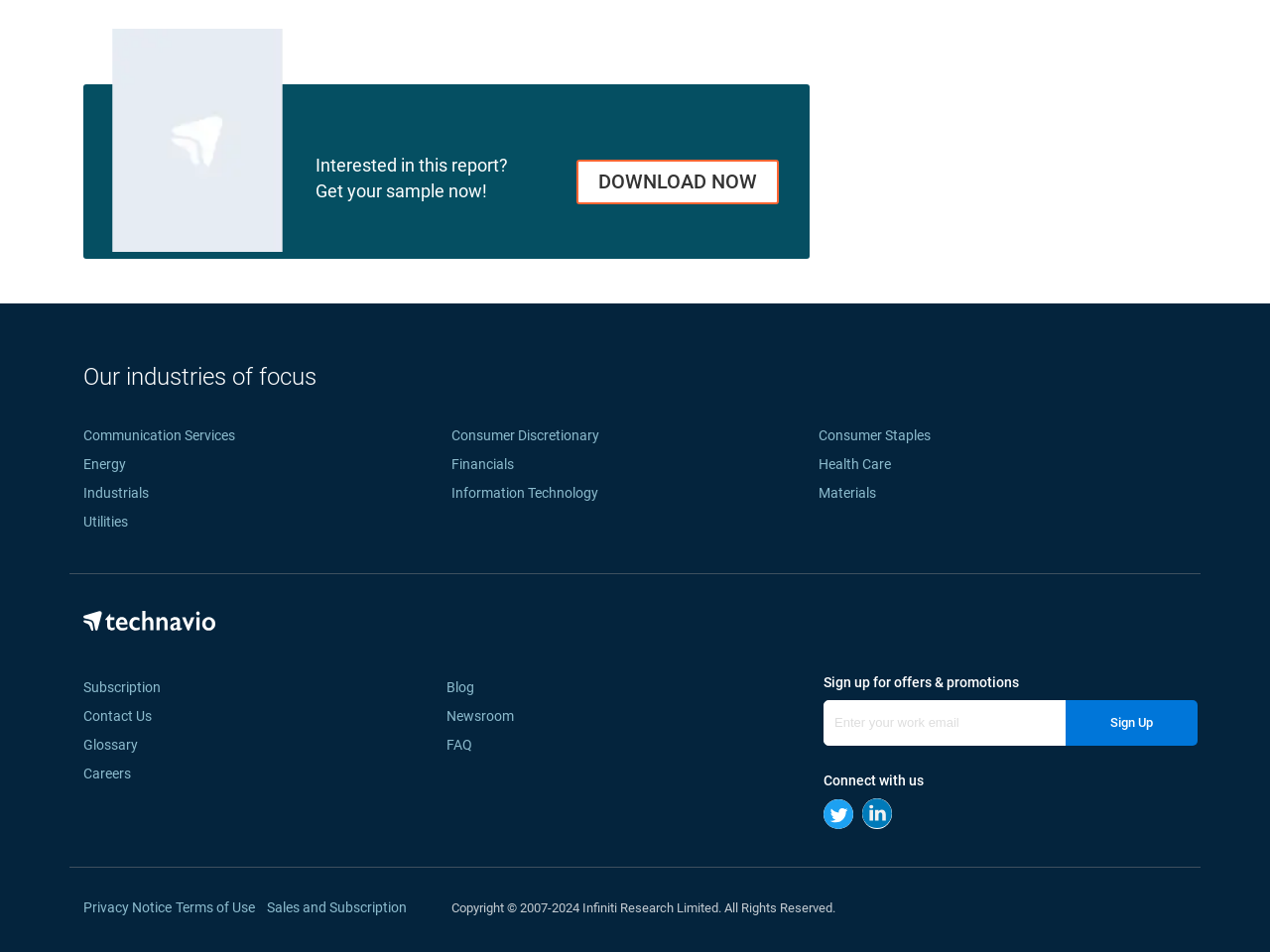What is the purpose of the 'DOWNLOAD NOW' button?
Provide a comprehensive and detailed answer to the question.

The purpose of the 'DOWNLOAD NOW' button can be inferred by its text and its proximity to the report's title and description, suggesting that it allows users to download the report.